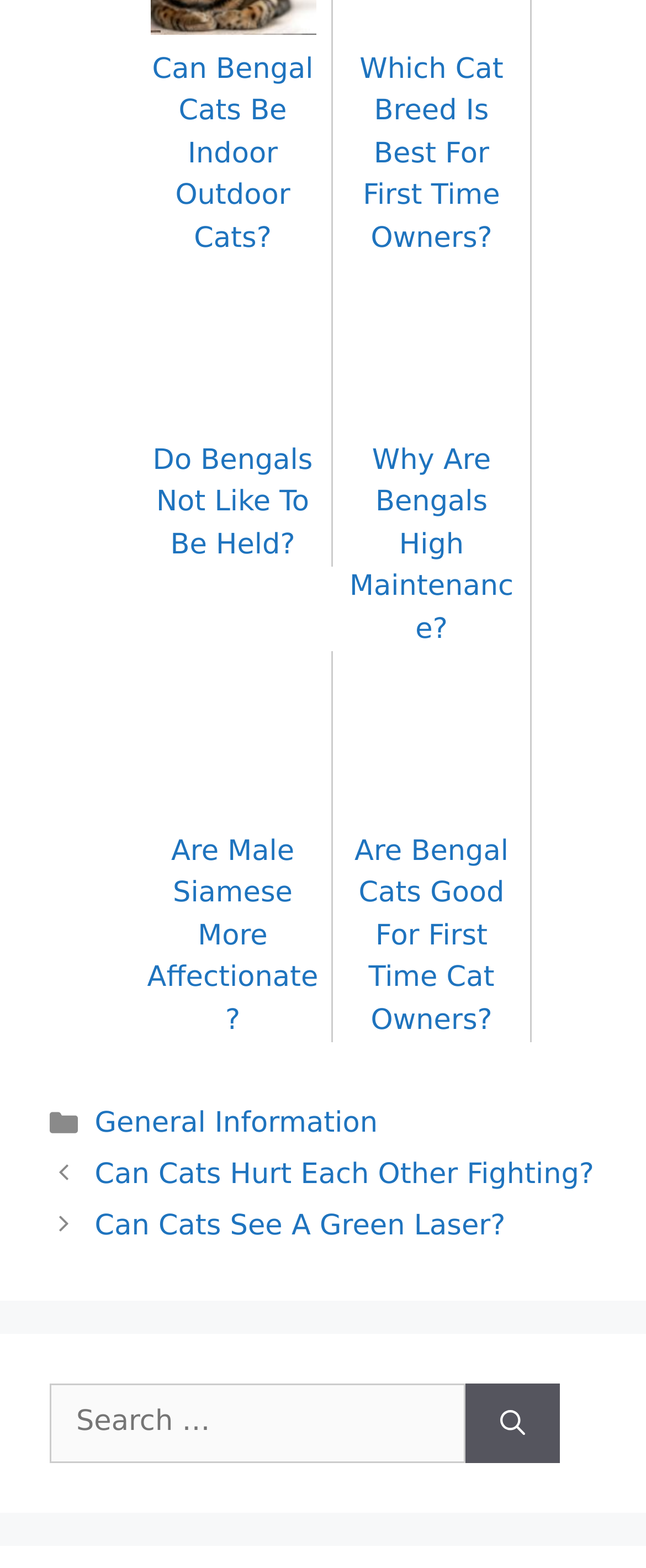Could you locate the bounding box coordinates for the section that should be clicked to accomplish this task: "View posts".

[0.077, 0.733, 0.923, 0.798]